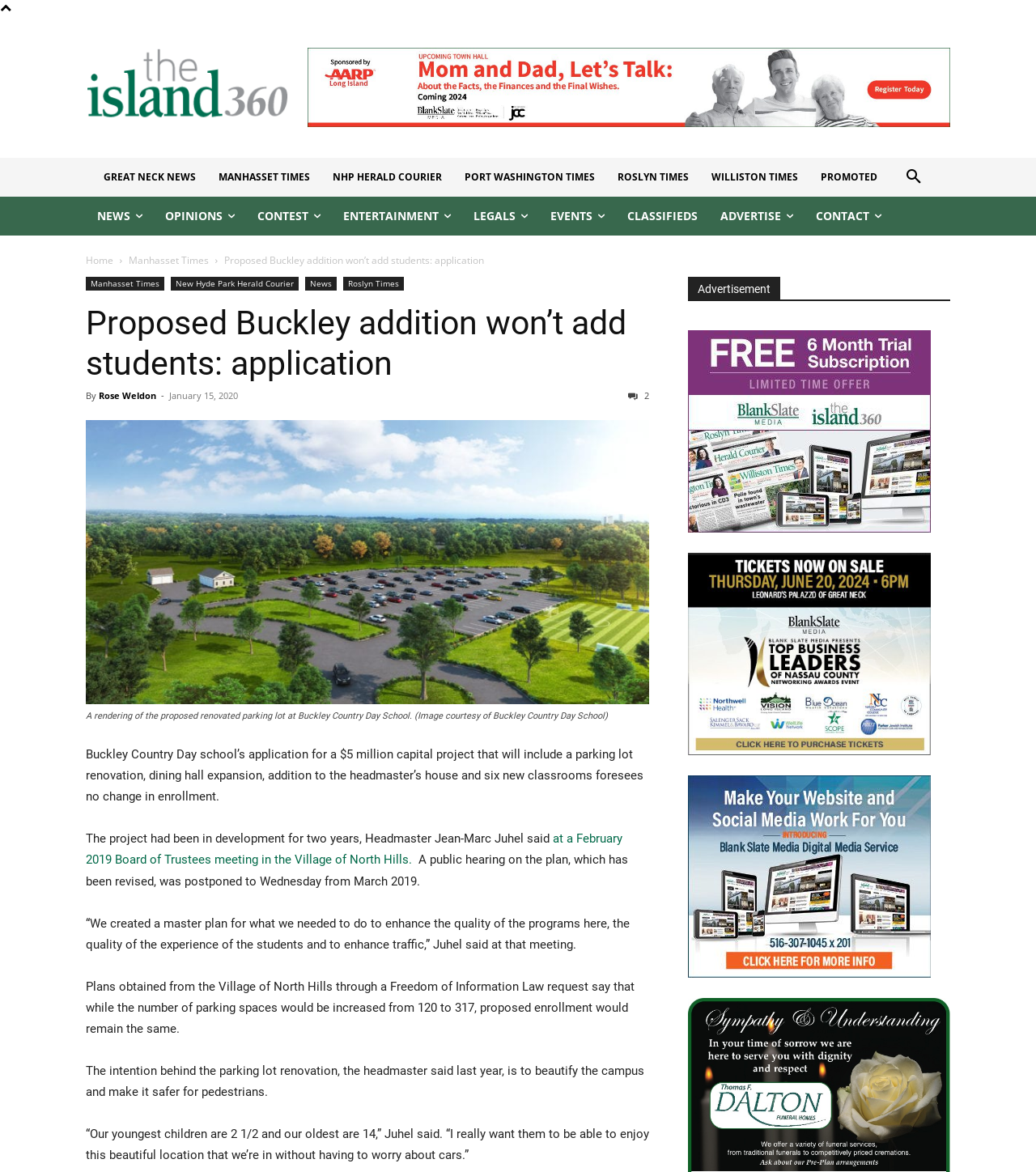When was the public hearing on the plan originally scheduled?
Provide a thorough and detailed answer to the question.

The article states that a public hearing on the plan, which has been revised, was postponed to Wednesday from March 2019.